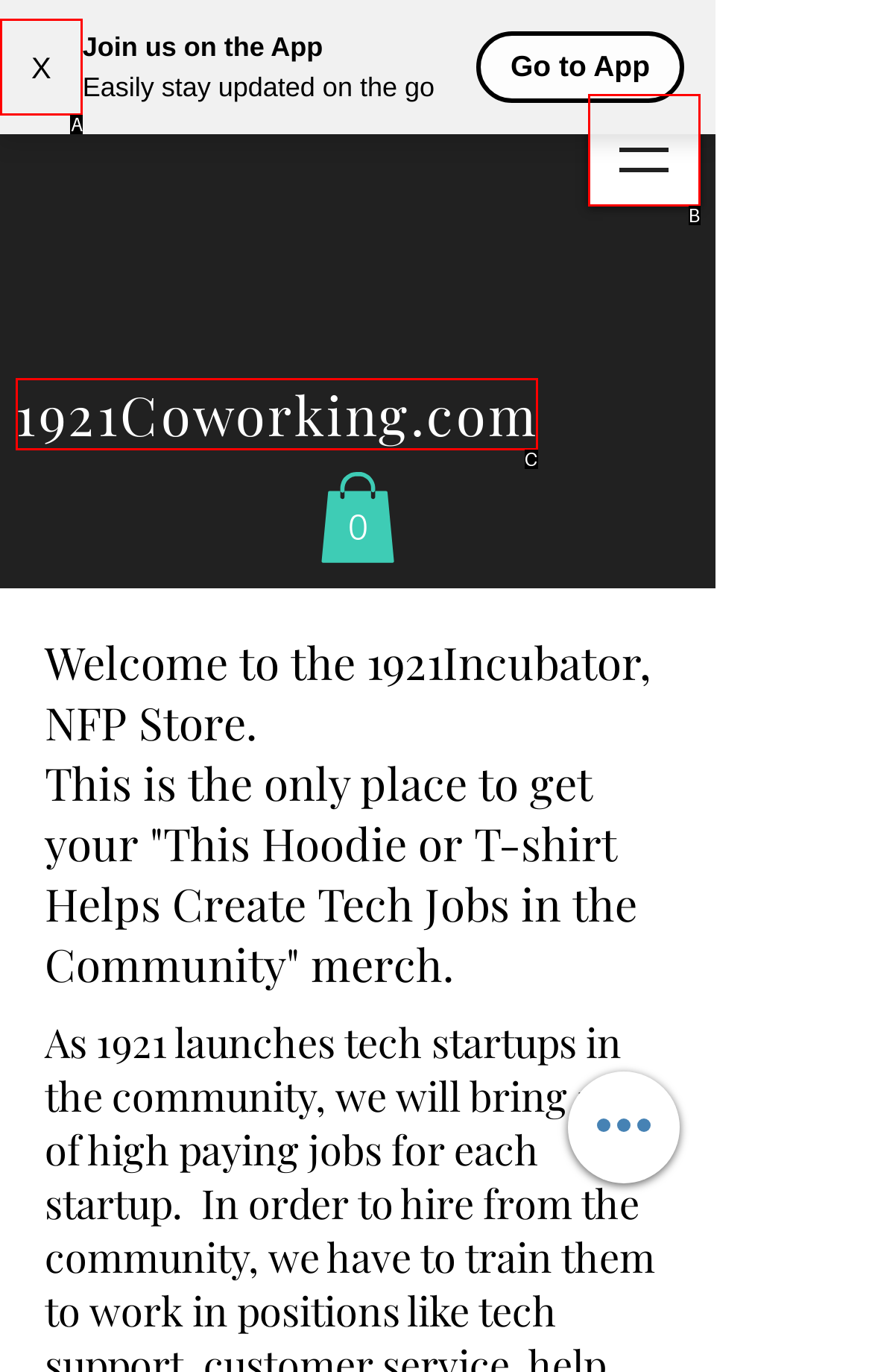Choose the option that best matches the description: X
Indicate the letter of the matching option directly.

A